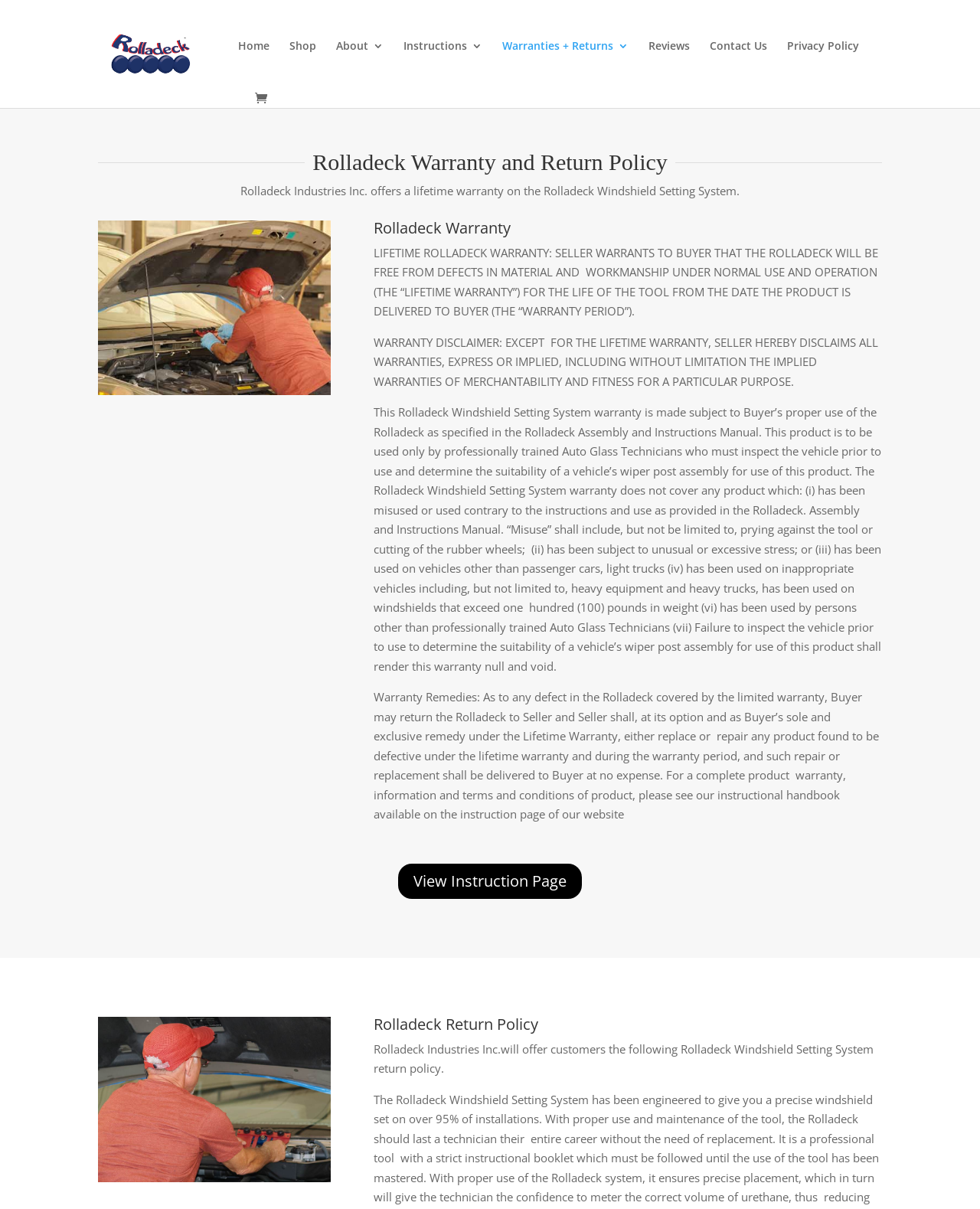Please determine the bounding box coordinates of the area that needs to be clicked to complete this task: 'View Instruction Page'. The coordinates must be four float numbers between 0 and 1, formatted as [left, top, right, bottom].

[0.406, 0.714, 0.594, 0.744]